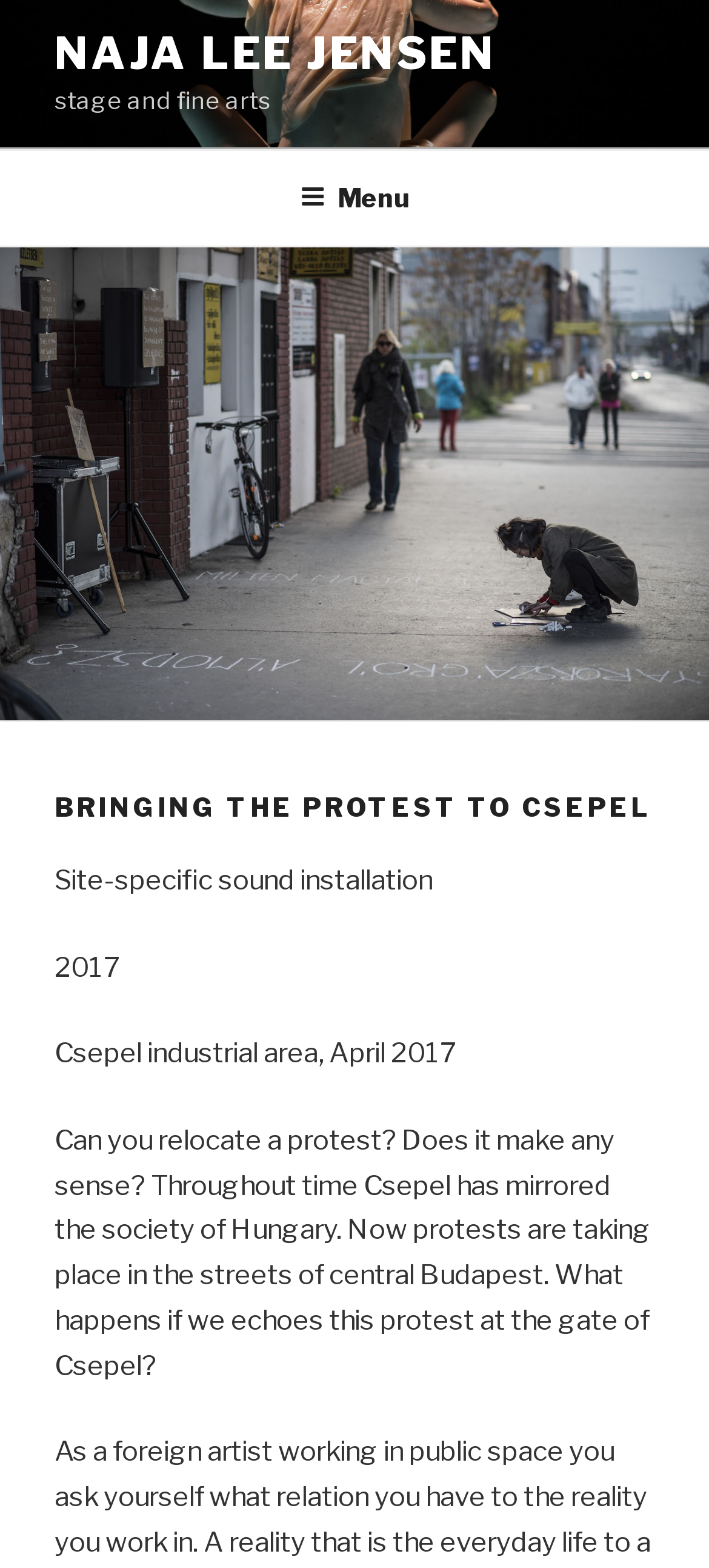What is the name of the artist?
Please provide a comprehensive and detailed answer to the question.

The name of the artist can be found in the link at the top of the page, which reads 'NAJA LEE JENSEN'. This suggests that the webpage is about the artist Naja Lee Jensen and their work.